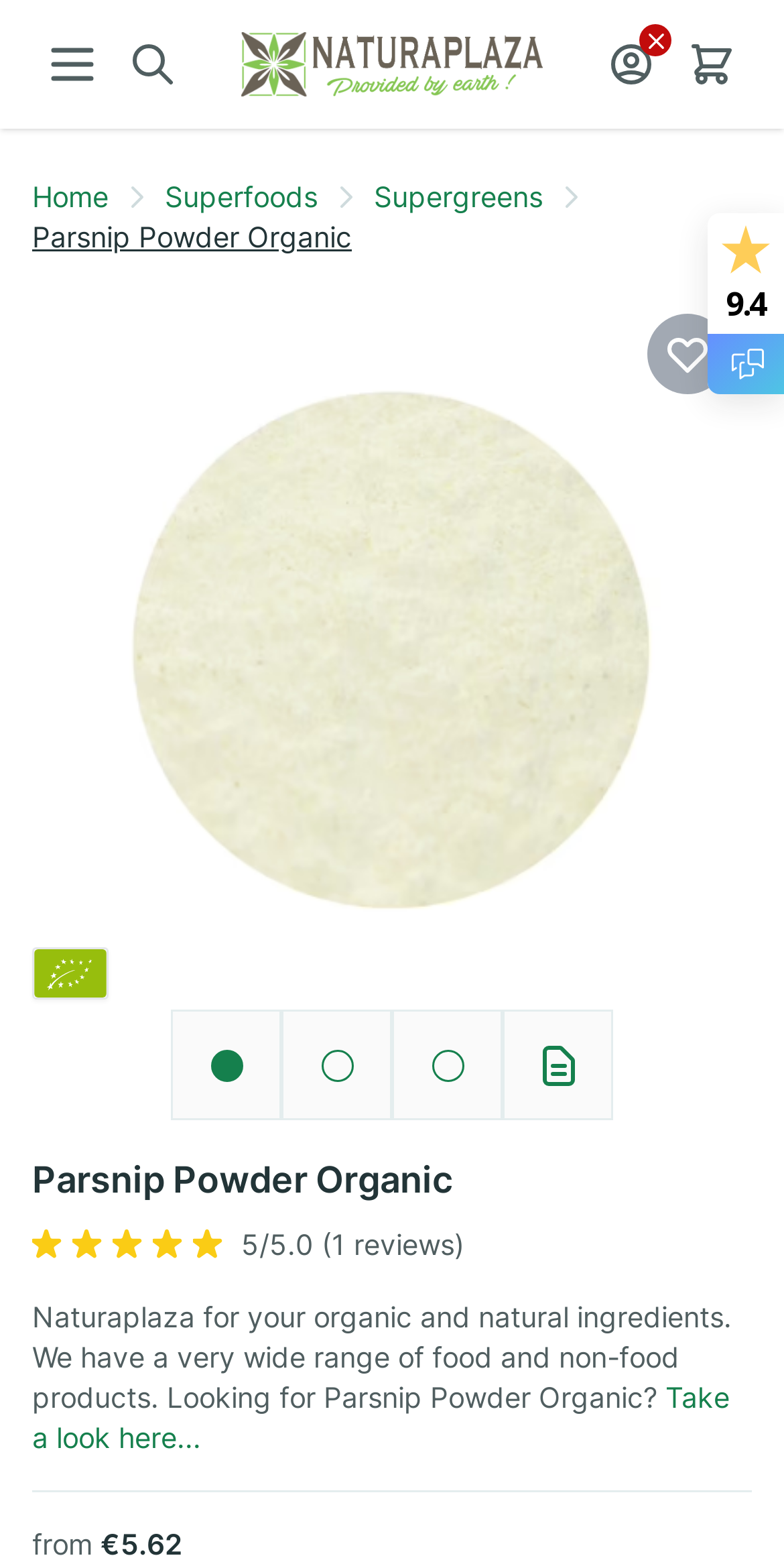Identify the bounding box coordinates of the element that should be clicked to fulfill this task: "Add to cart". The coordinates should be provided as four float numbers between 0 and 1, i.e., [left, top, right, bottom].

[0.856, 0.015, 0.959, 0.067]